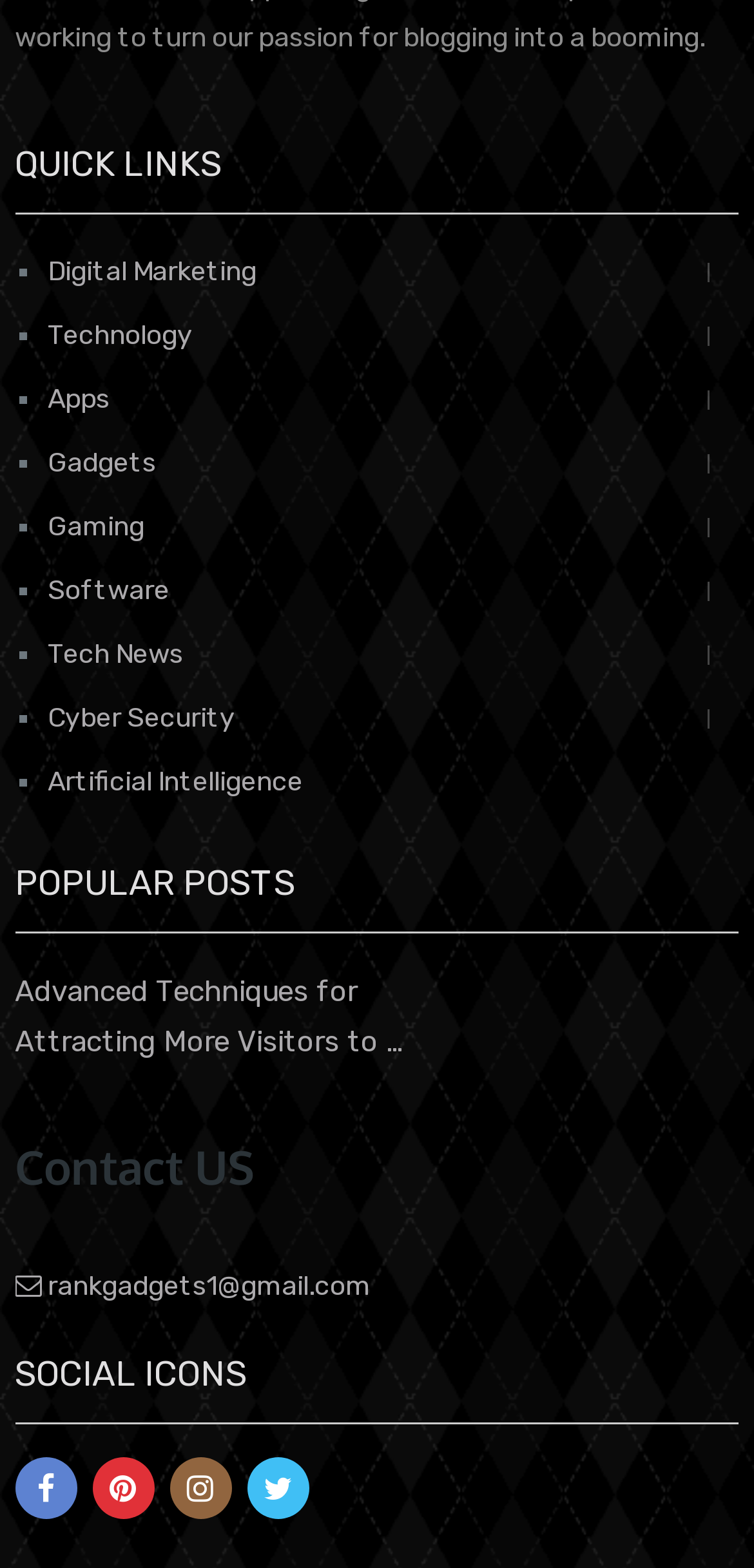Pinpoint the bounding box coordinates of the element you need to click to execute the following instruction: "Contact via rankgadgets1@gmail.com". The bounding box should be represented by four float numbers between 0 and 1, in the format [left, top, right, bottom].

[0.056, 0.81, 0.492, 0.831]